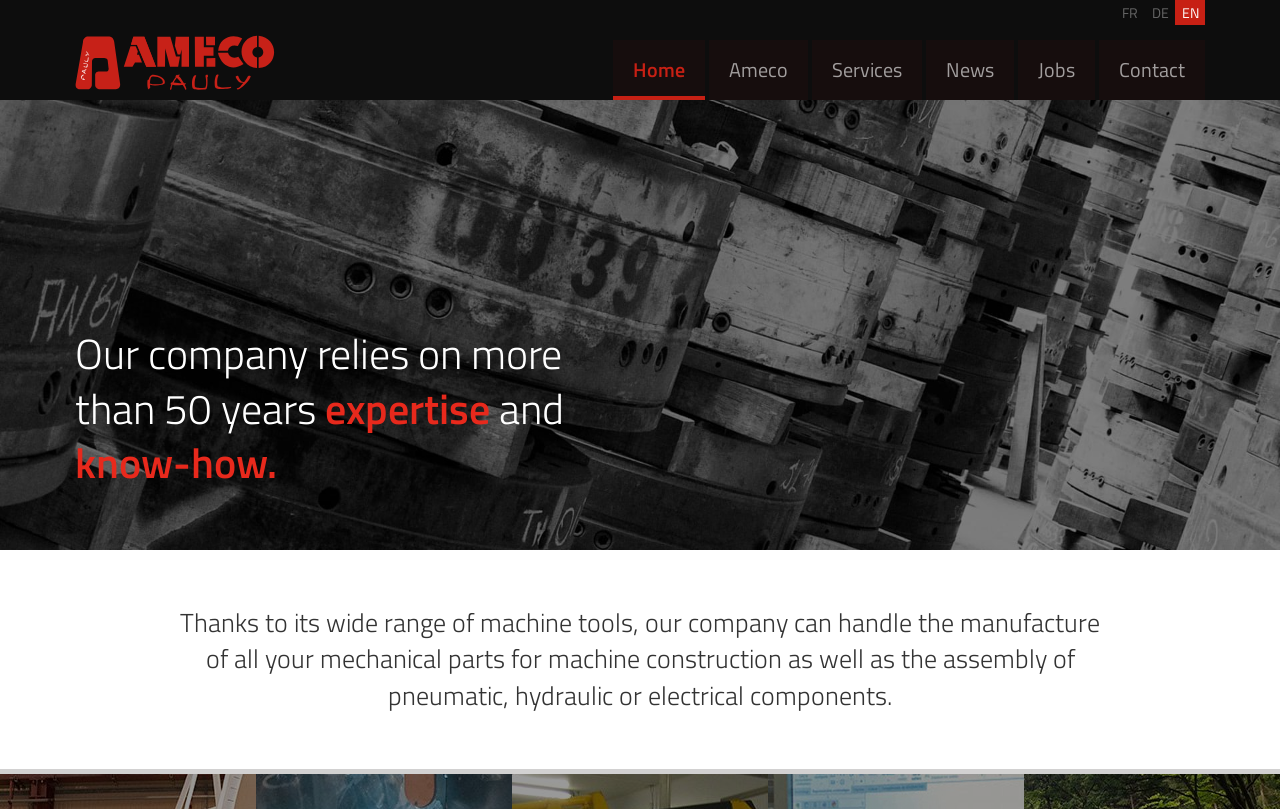Please provide a detailed answer to the question below based on the screenshot: 
What is the company's name?

The company's name is Ameco, as indicated by the link and image in the header section of the webpage.